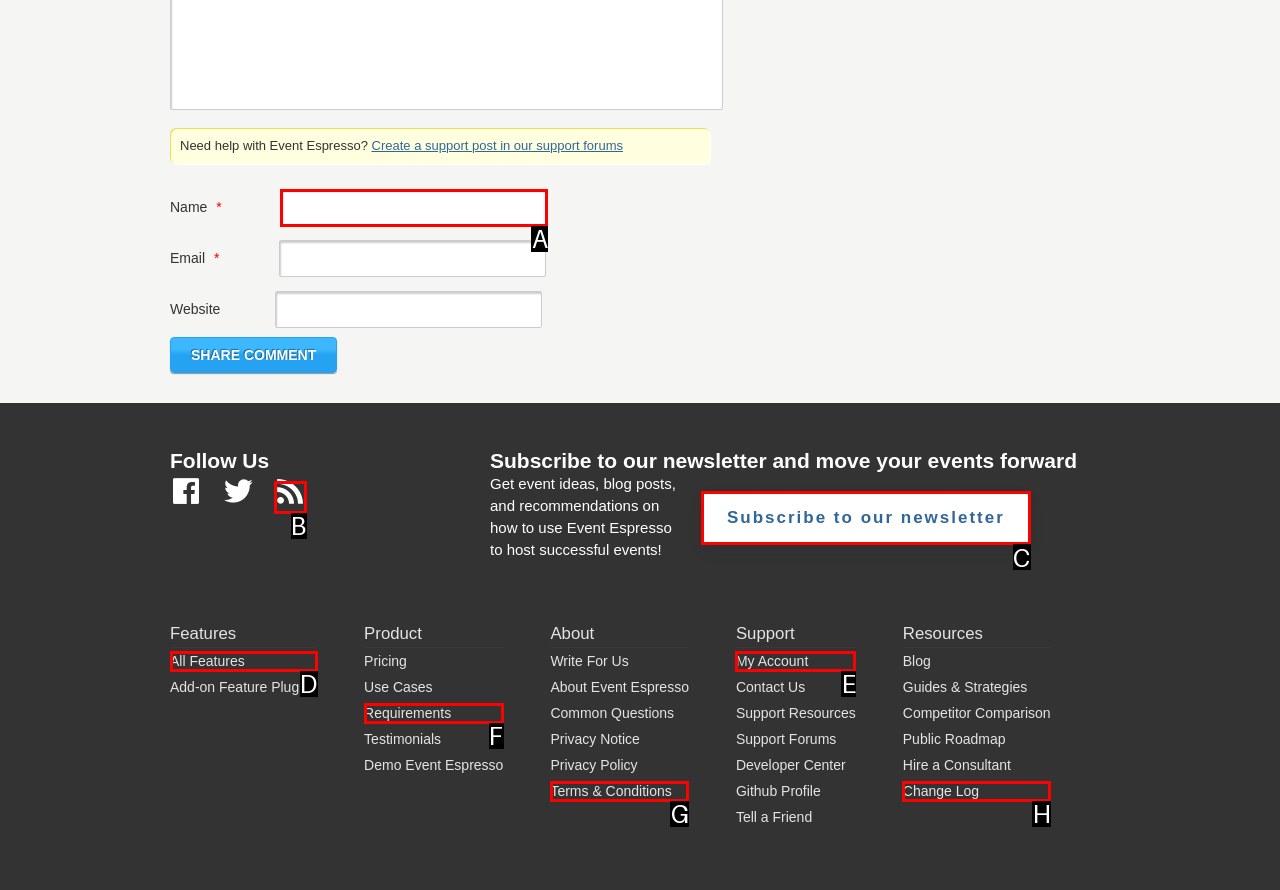Select the option I need to click to accomplish this task: Subscribe to our newsletter
Provide the letter of the selected choice from the given options.

C